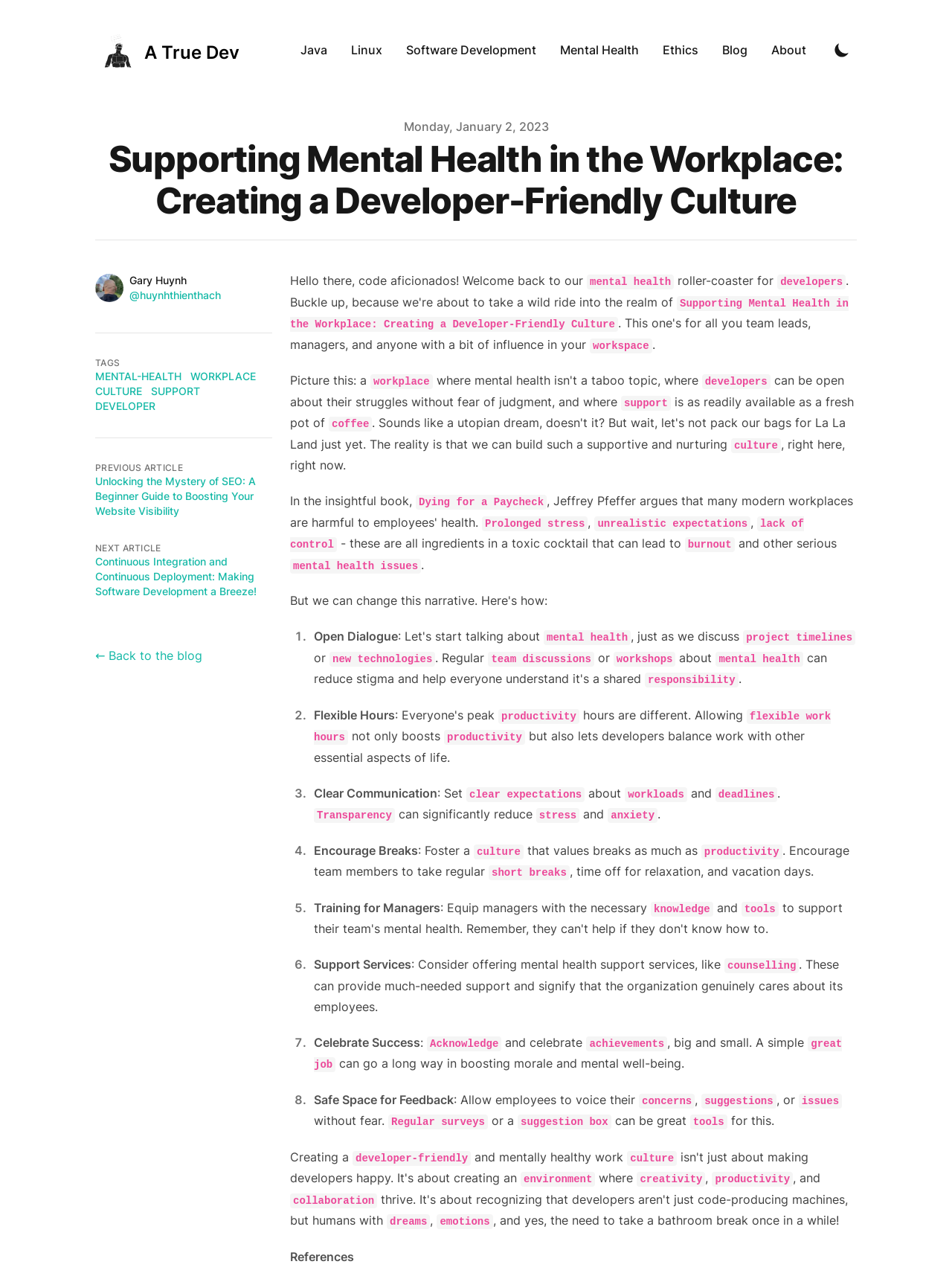Based on the description "← Back to the blog", find the bounding box of the specified UI element.

[0.1, 0.508, 0.213, 0.52]